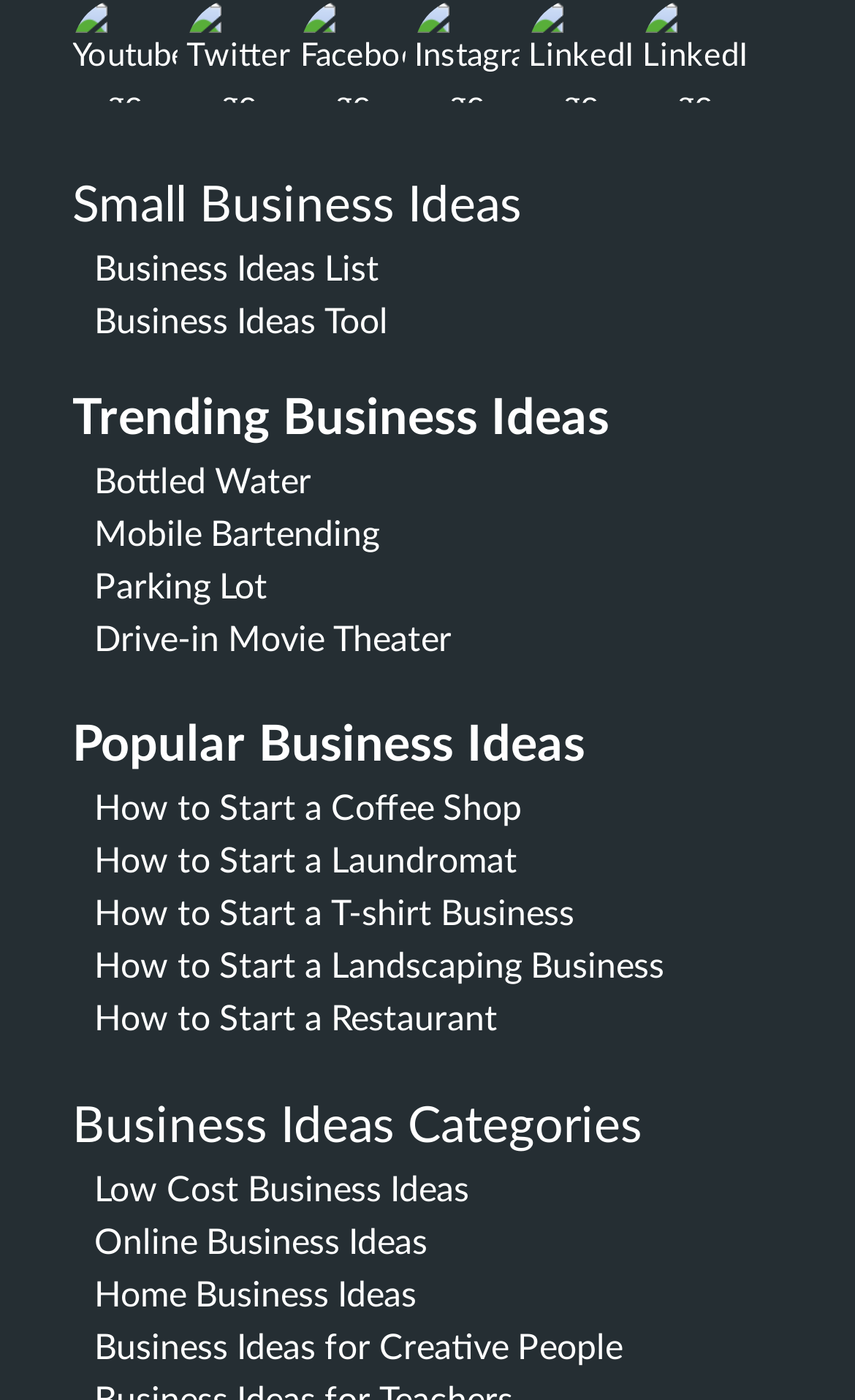Please give a concise answer to this question using a single word or phrase: 
What is the category of business ideas below 'Trending Business Ideas'?

Popular Business Ideas